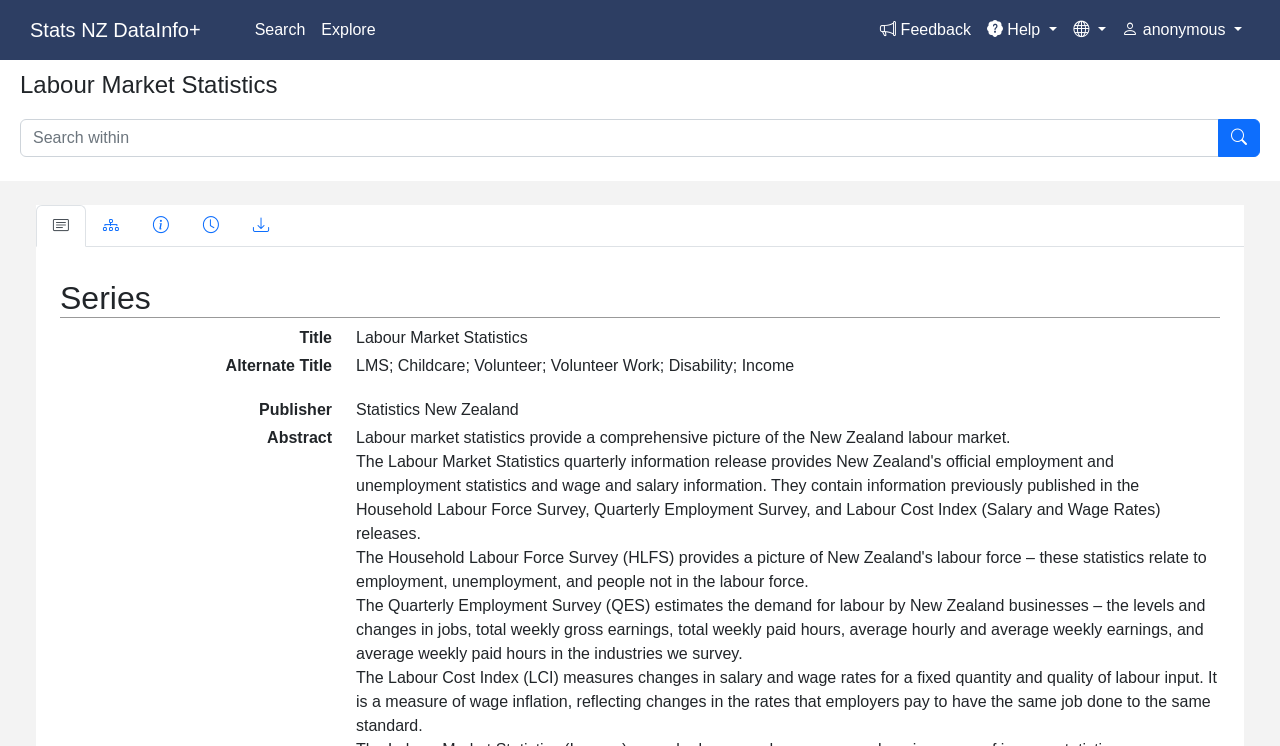Can you identify the bounding box coordinates of the clickable region needed to carry out this instruction: 'Click on Help'? The coordinates should be four float numbers within the range of 0 to 1, stated as [left, top, right, bottom].

[0.765, 0.013, 0.832, 0.067]